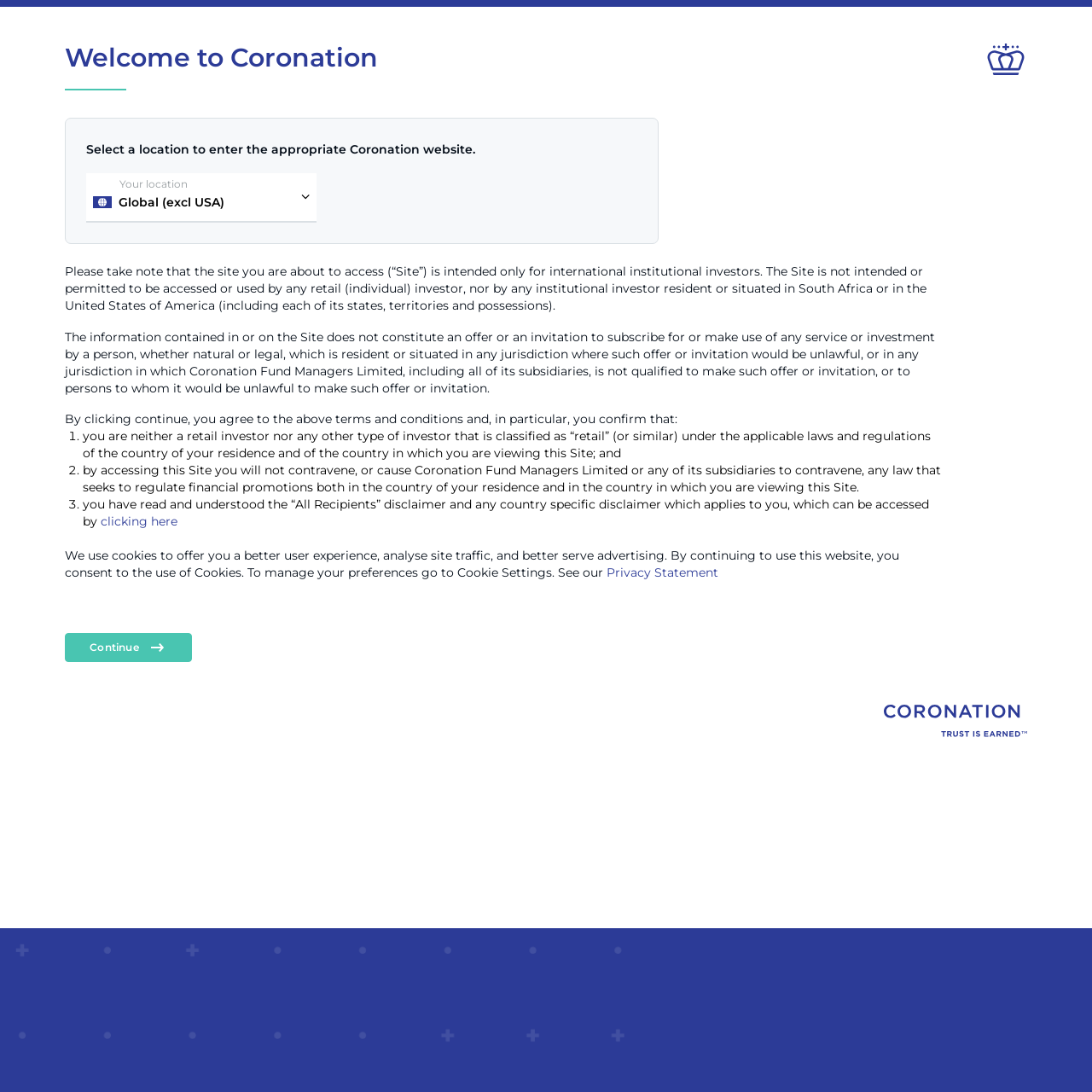What is the purpose of the location dropdown?
Analyze the screenshot and provide a detailed answer to the question.

The location dropdown is used to select a location to enter the appropriate Coronation website, as indicated by the 'Select a location to enter the appropriate Coronation website.' text above the dropdown.